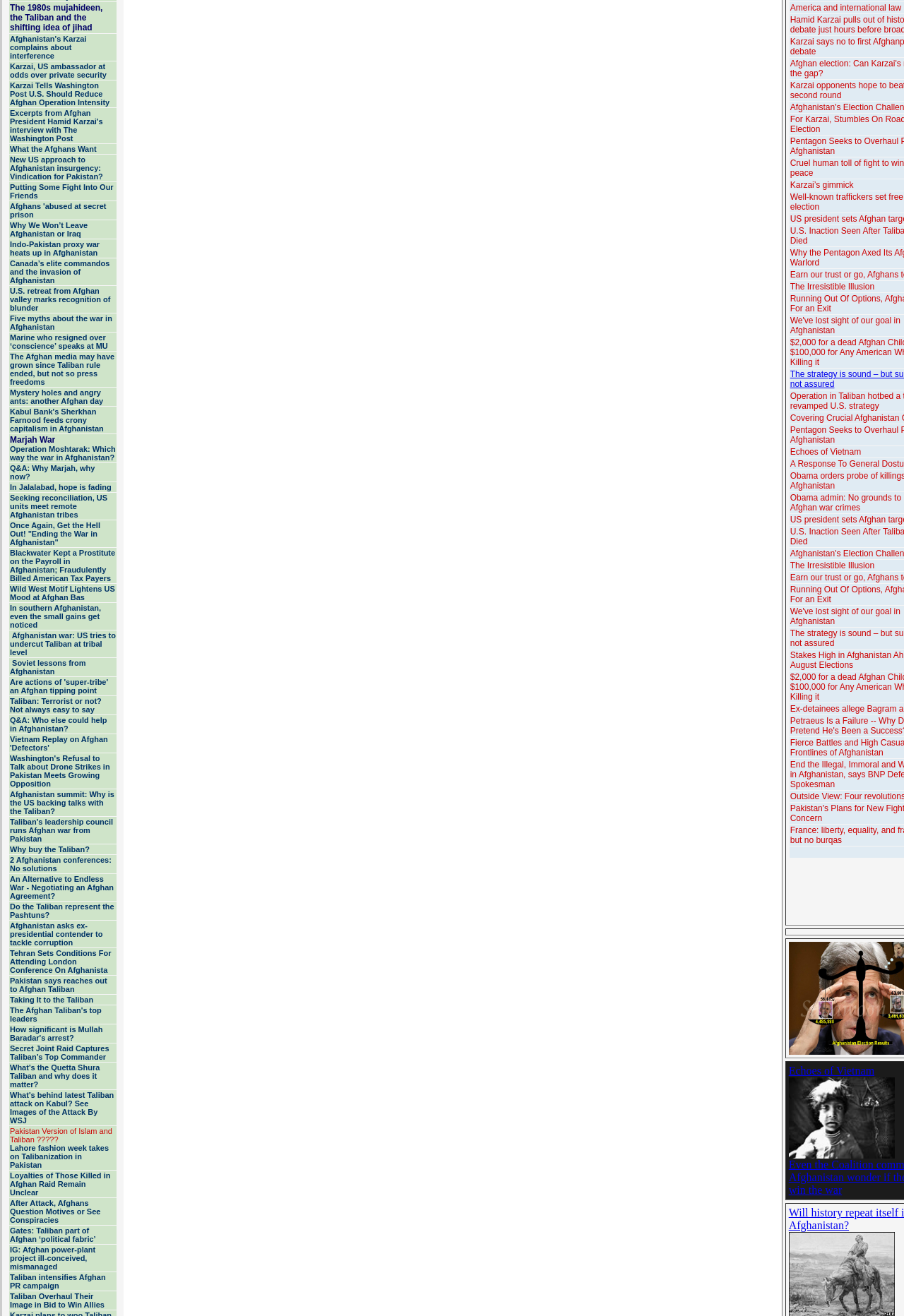Please locate the UI element described by "www.churcharmy.org.uk" and provide its bounding box coordinates.

None